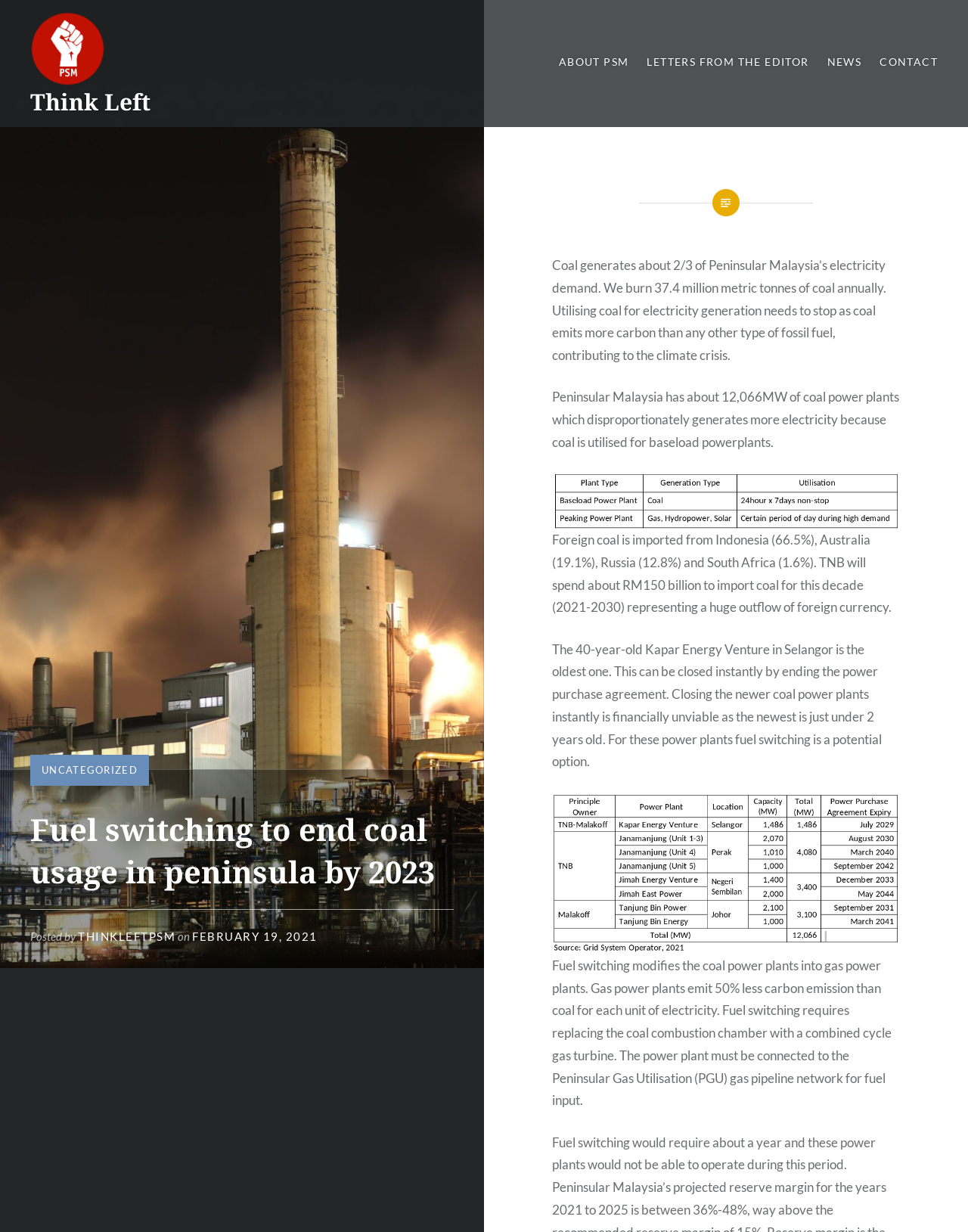Locate the bounding box coordinates of the area that needs to be clicked to fulfill the following instruction: "Go to ABOUT PSM". The coordinates should be in the format of four float numbers between 0 and 1, namely [left, top, right, bottom].

[0.577, 0.043, 0.65, 0.057]